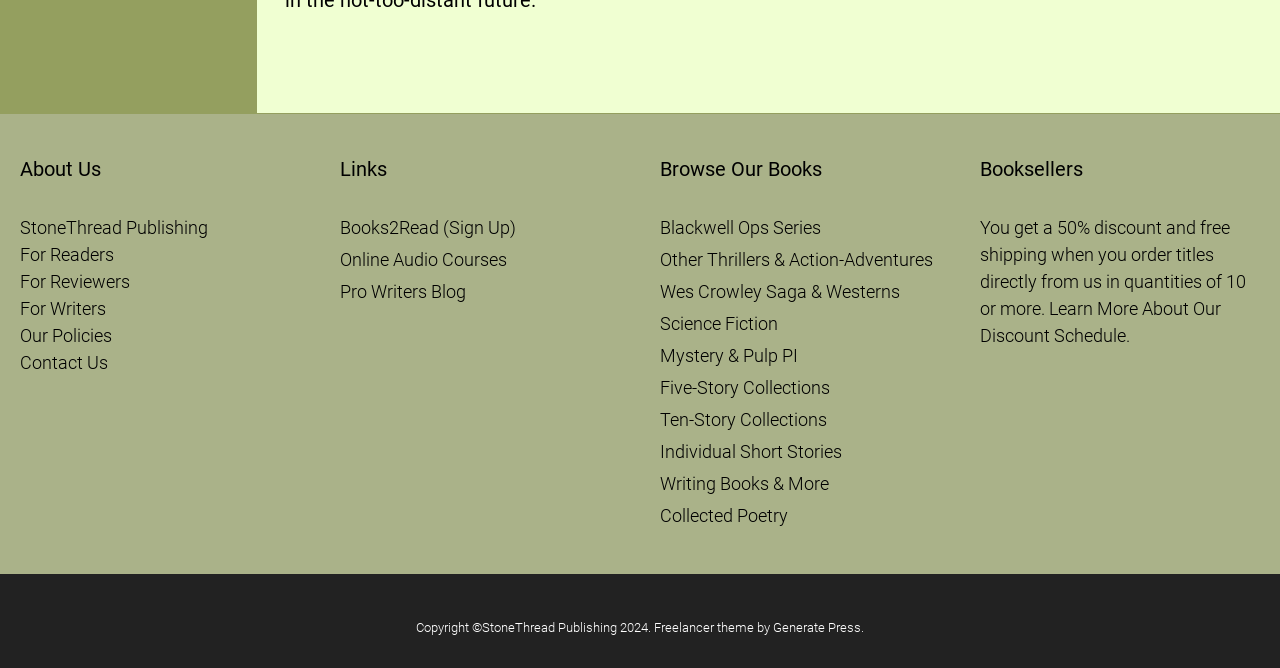What is the theme of the website?
Give a detailed explanation using the information visible in the image.

The theme of the website can be found at the bottom of the webpage, which mentions 'Freelancer theme by Generate Press'.